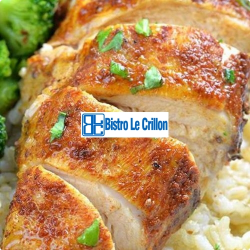What is the name of the establishment serving this dish?
Based on the screenshot, provide a one-word or short-phrase response.

Bistro Le Crillon